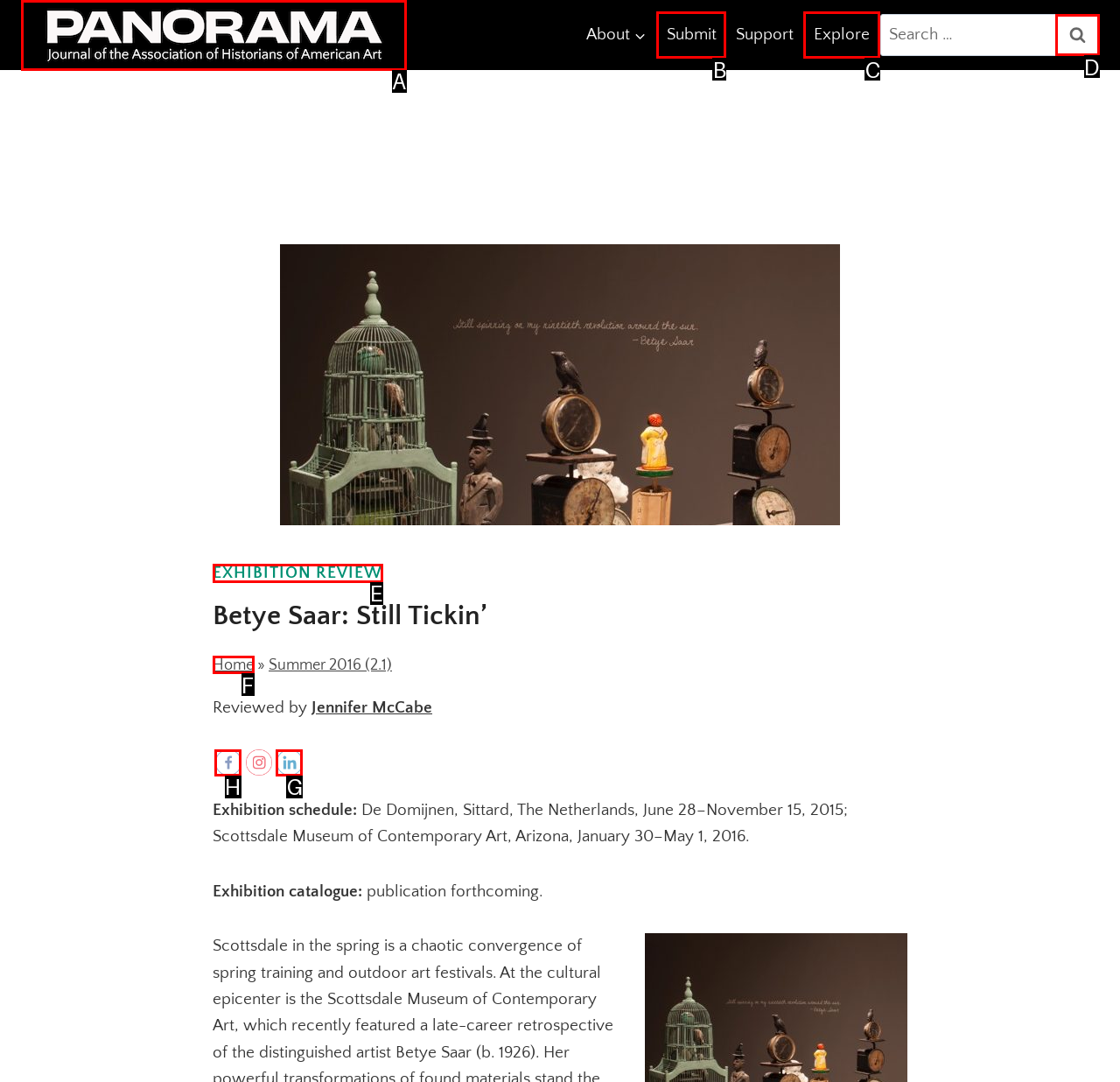Determine the HTML element to be clicked to complete the task: Follow on Facebook. Answer by giving the letter of the selected option.

H